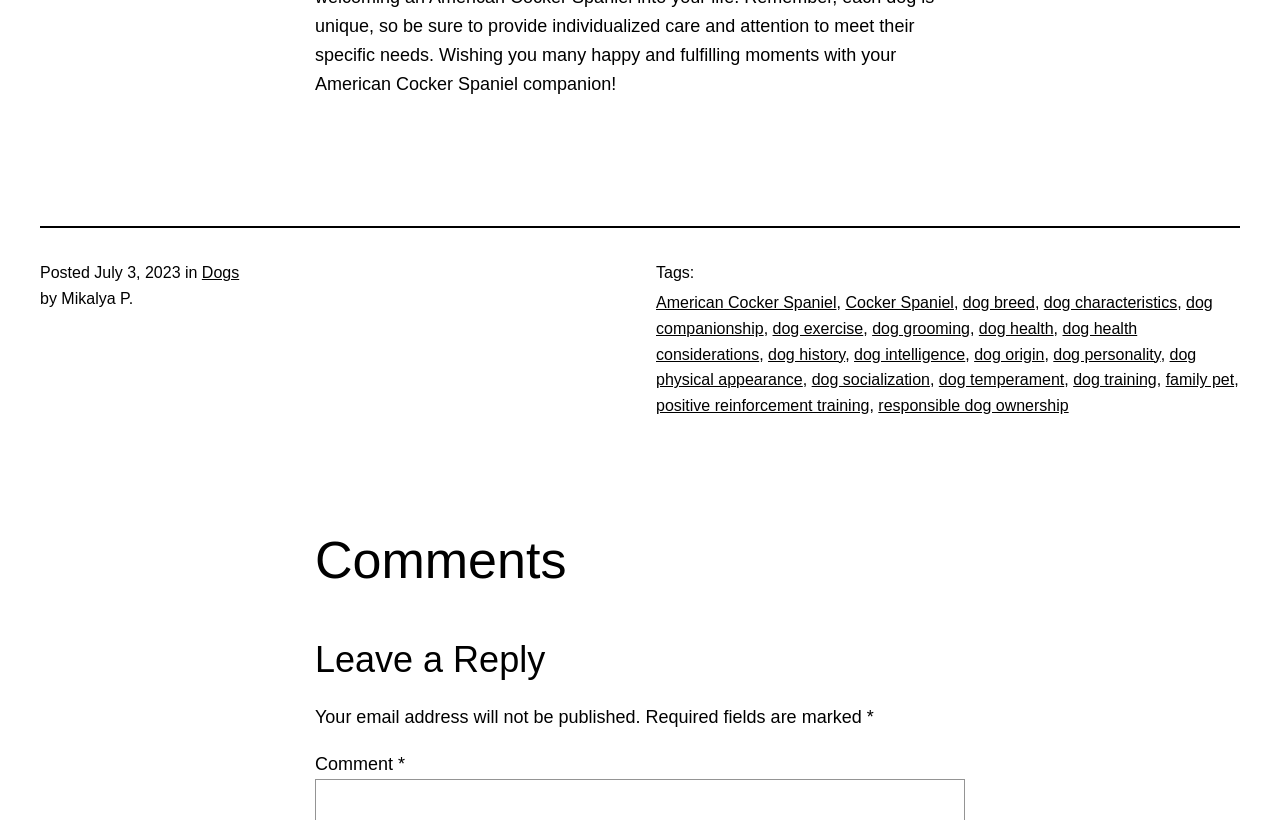Who is the author of the post?
Use the image to give a comprehensive and detailed response to the question.

The author of the post can be found in the section below the 'Posted' section, which contains a static text element with the text 'Mikalya P.'. This is the name of the person who wrote the post.